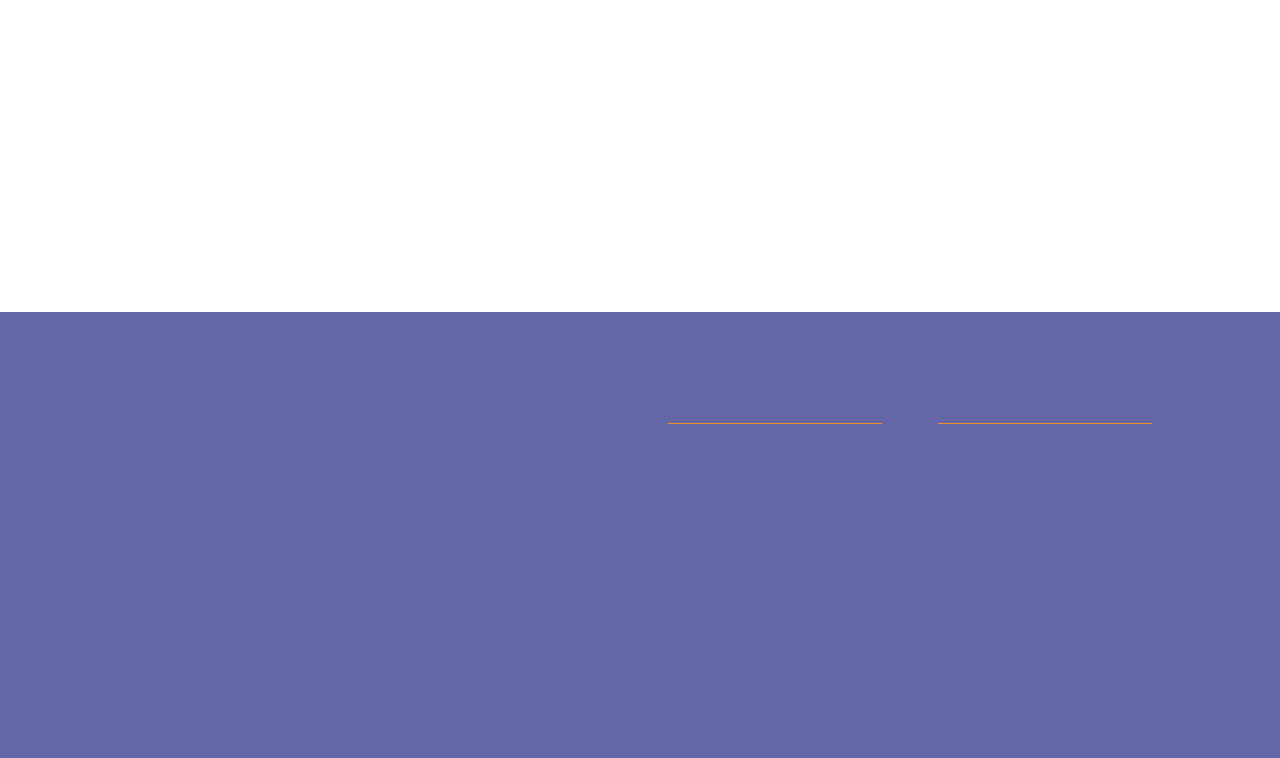Please identify the bounding box coordinates of the clickable area that will allow you to execute the instruction: "Visit the Longview location".

[0.522, 0.632, 0.581, 0.661]